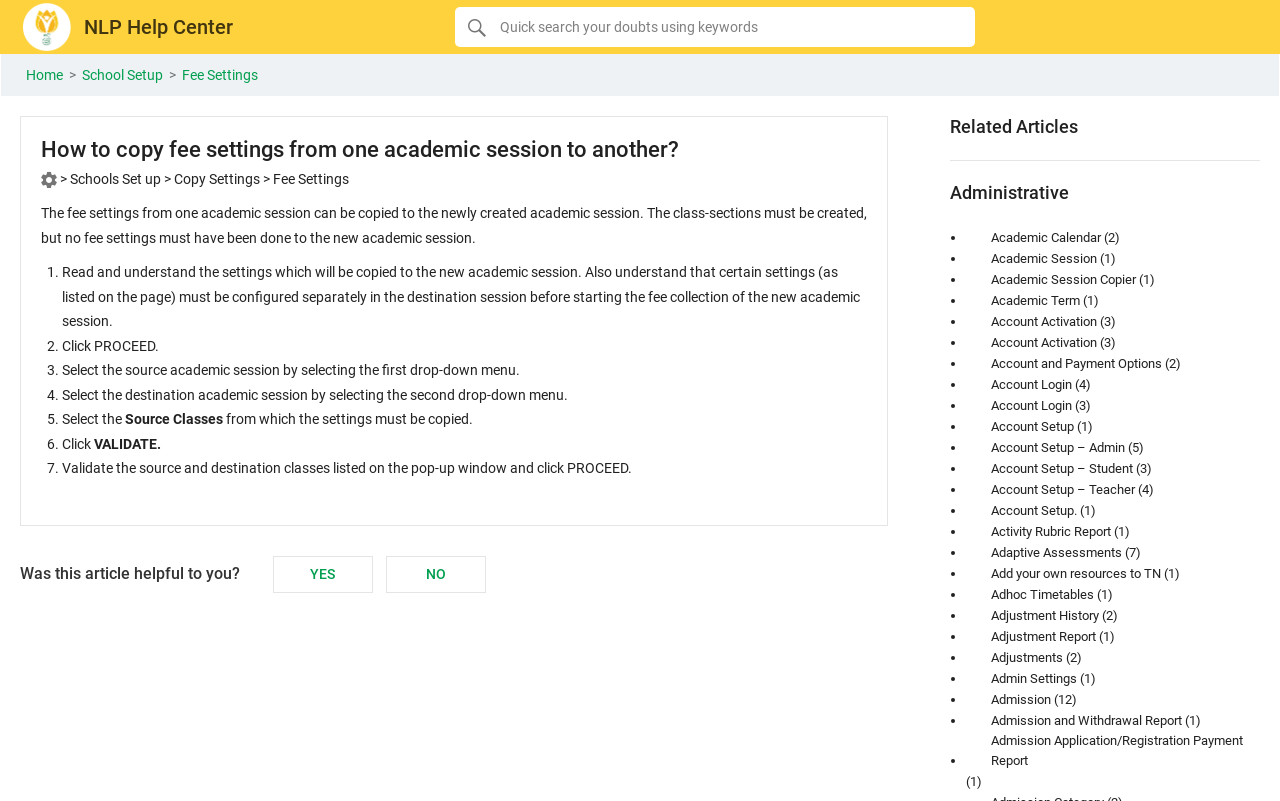Provide the text content of the webpage's main heading.

How to copy fee settings from one academic session to another?